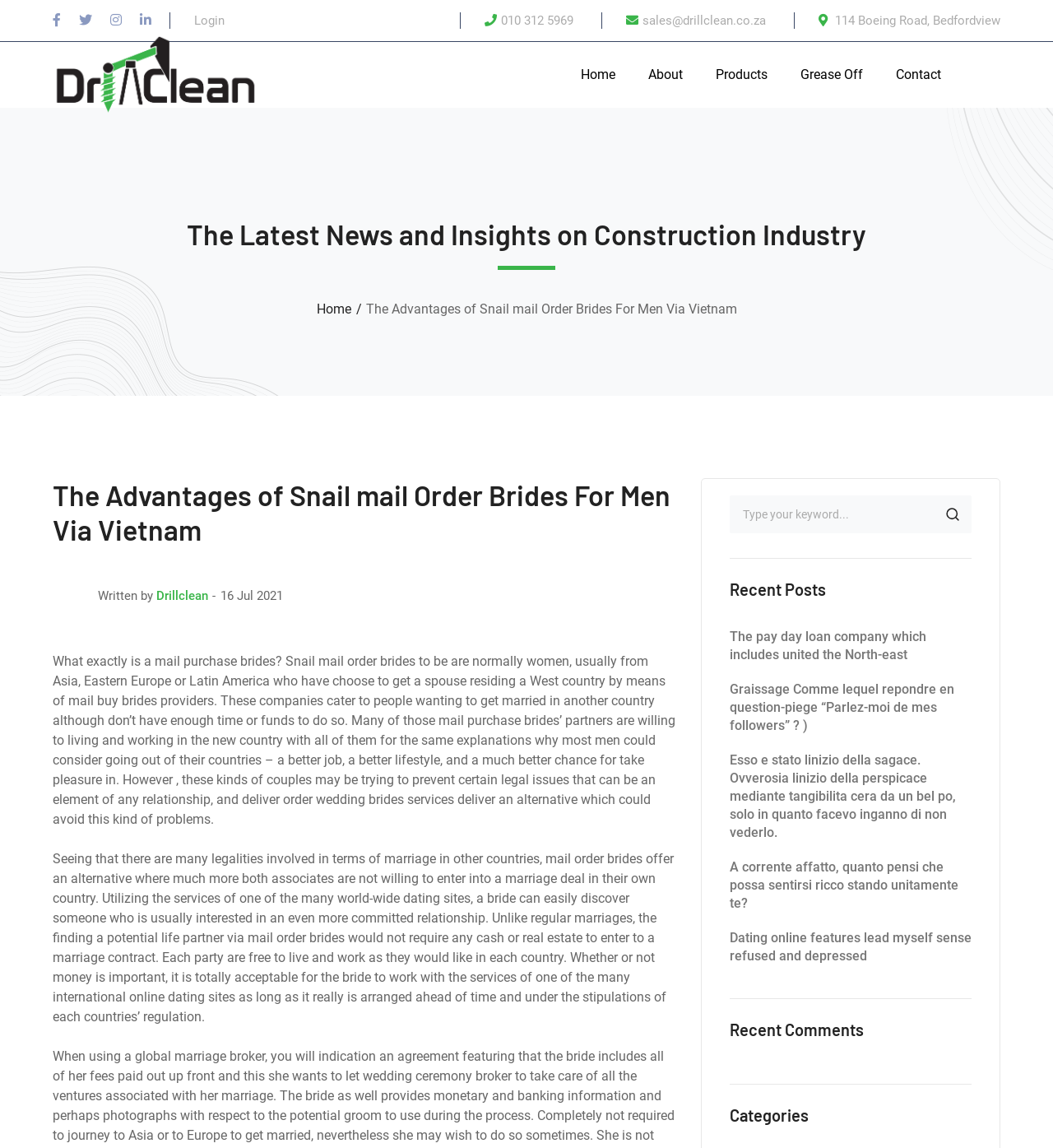Locate the bounding box of the UI element defined by this description: "Facebook Profile". The coordinates should be given as four float numbers between 0 and 1, formatted as [left, top, right, bottom].

[0.05, 0.0, 0.058, 0.036]